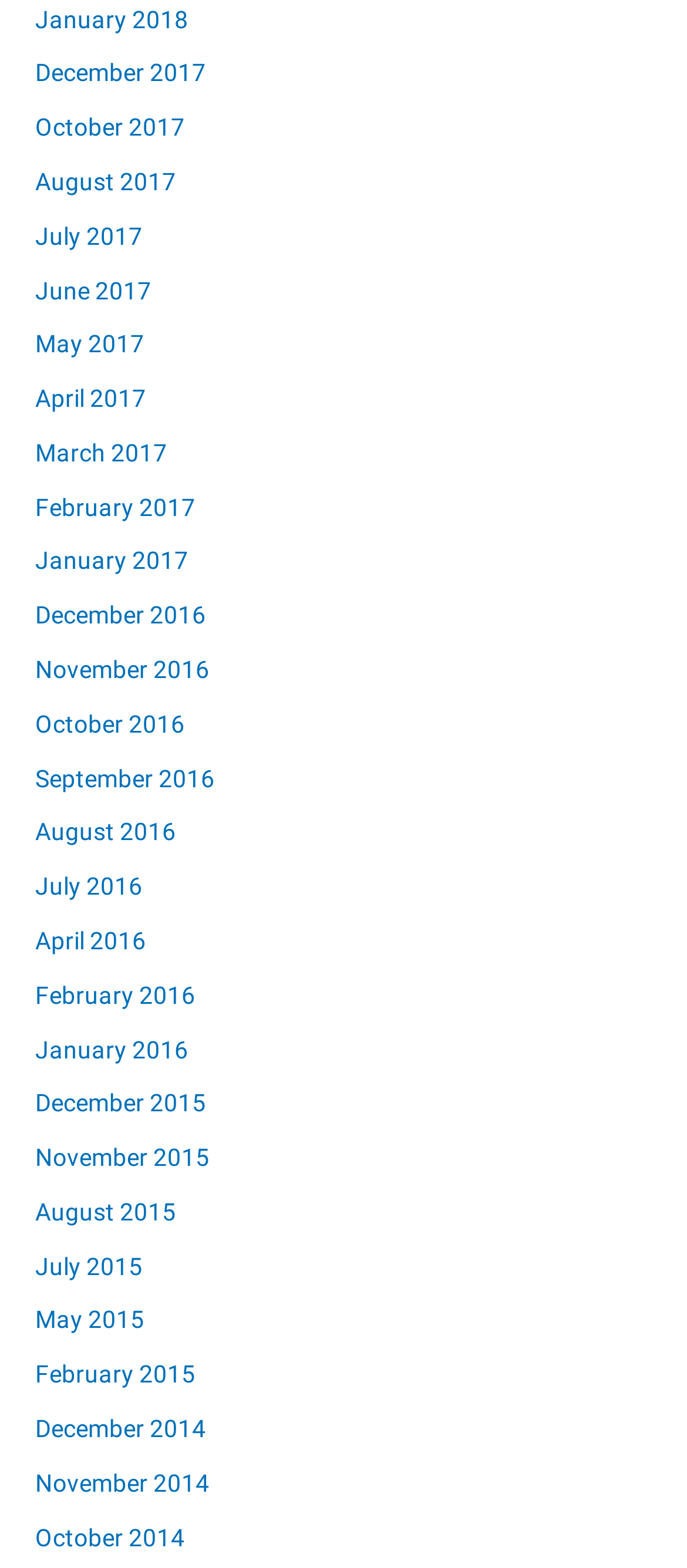Please specify the bounding box coordinates of the area that should be clicked to accomplish the following instruction: "access August 2017". The coordinates should consist of four float numbers between 0 and 1, i.e., [left, top, right, bottom].

[0.051, 0.107, 0.256, 0.125]